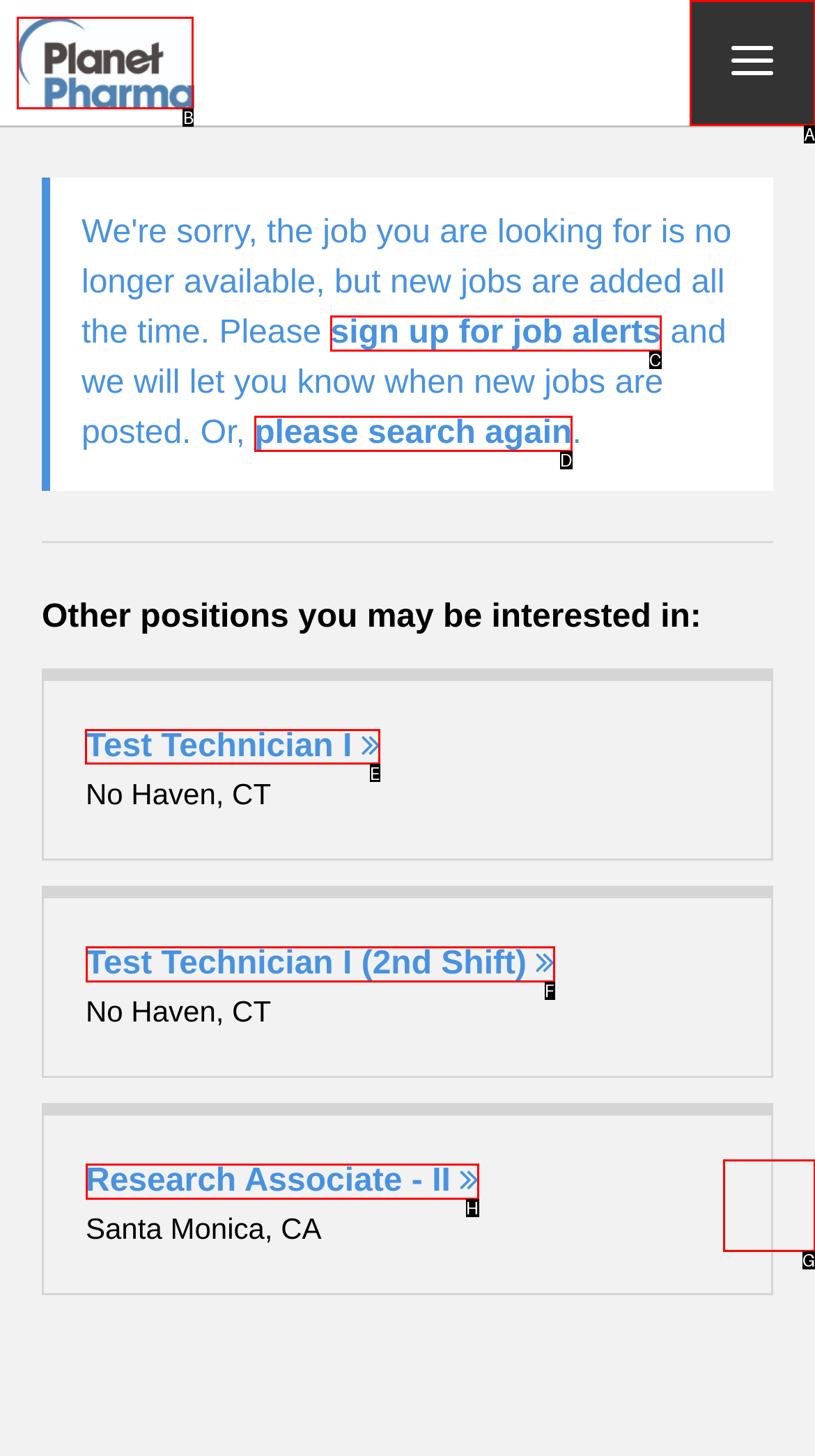Tell me which one HTML element I should click to complete the following instruction: View Test Technician I job details
Answer with the option's letter from the given choices directly.

E